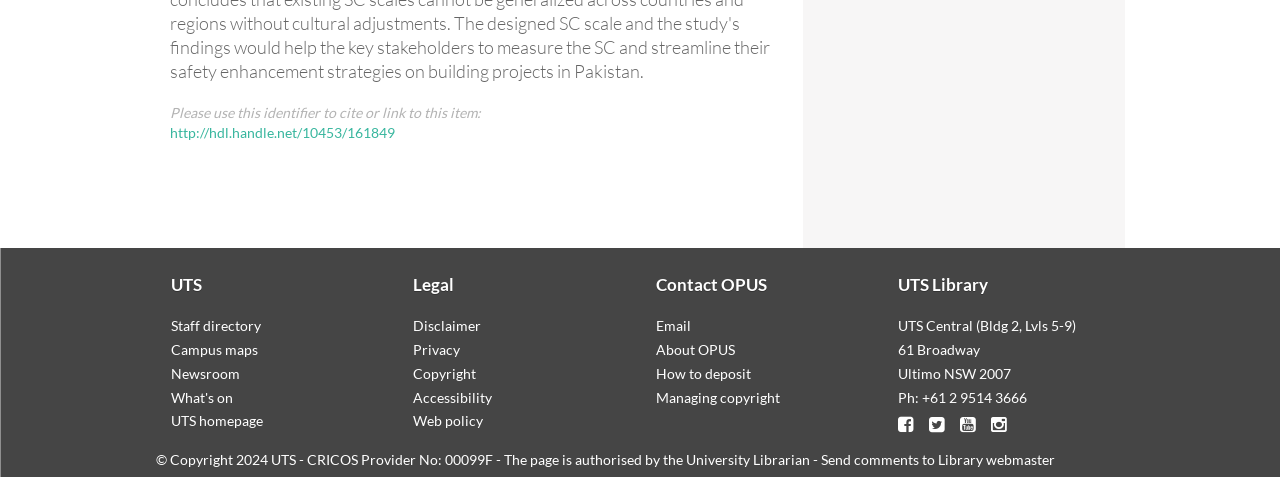What is the name of the university?
Utilize the image to construct a detailed and well-explained answer.

The name of the university is mentioned in the text 'UTS' which is a static text element located at the top of the webpage.